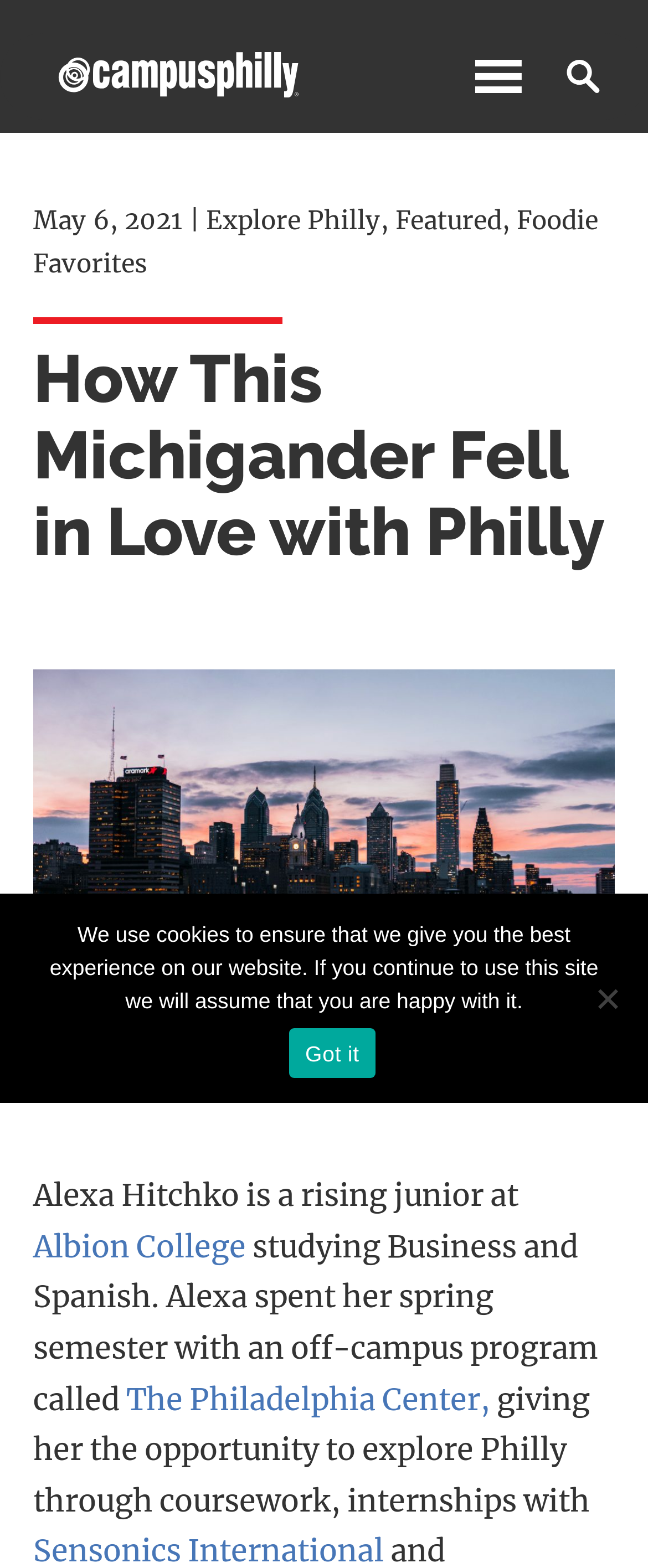Predict the bounding box coordinates for the UI element described as: "Got it". The coordinates should be four float numbers between 0 and 1, presented as [left, top, right, bottom].

[0.445, 0.656, 0.58, 0.688]